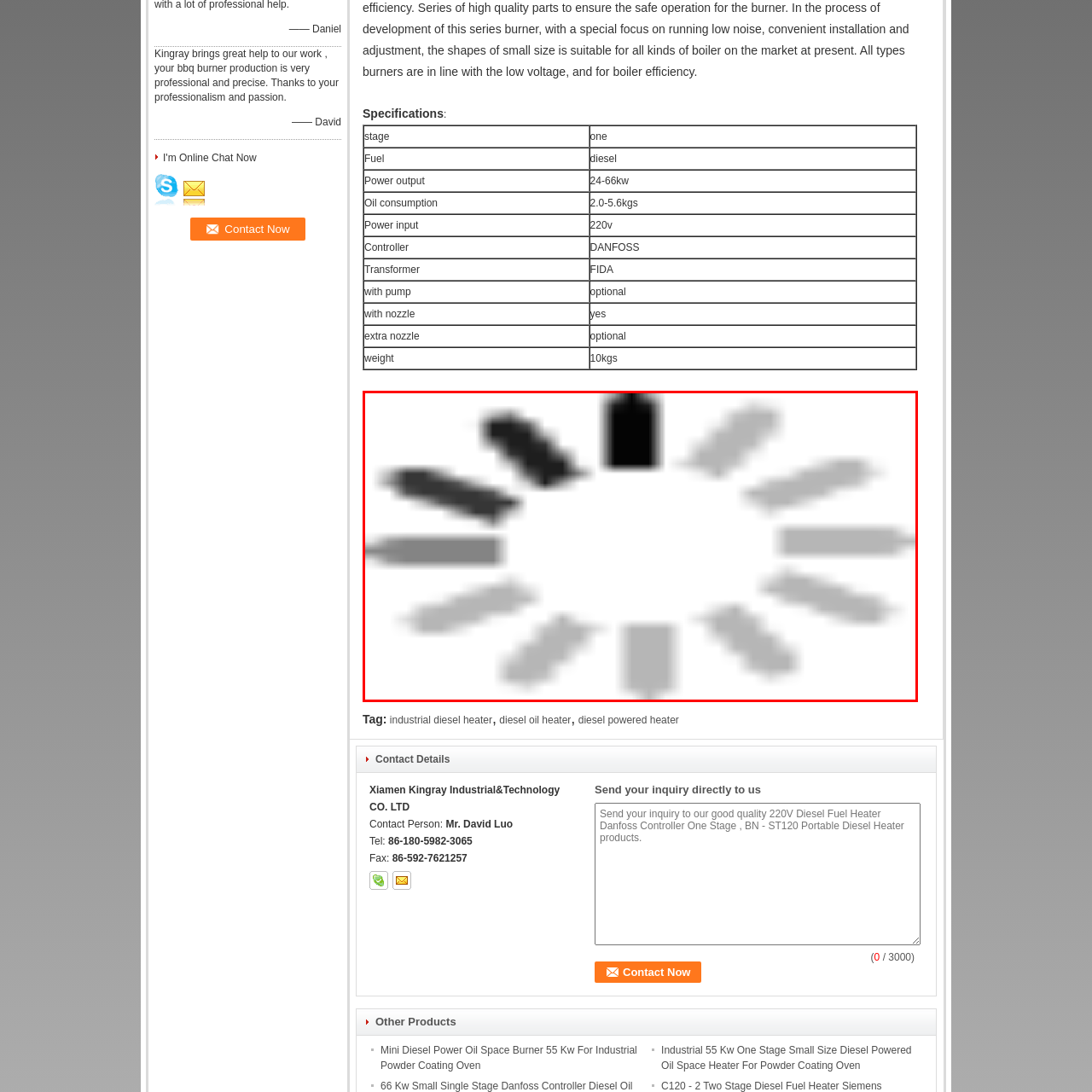Refer to the image enclosed in the red bounding box, then answer the following question in a single word or phrase: What type of system does the heater operate through?

Single-stage system